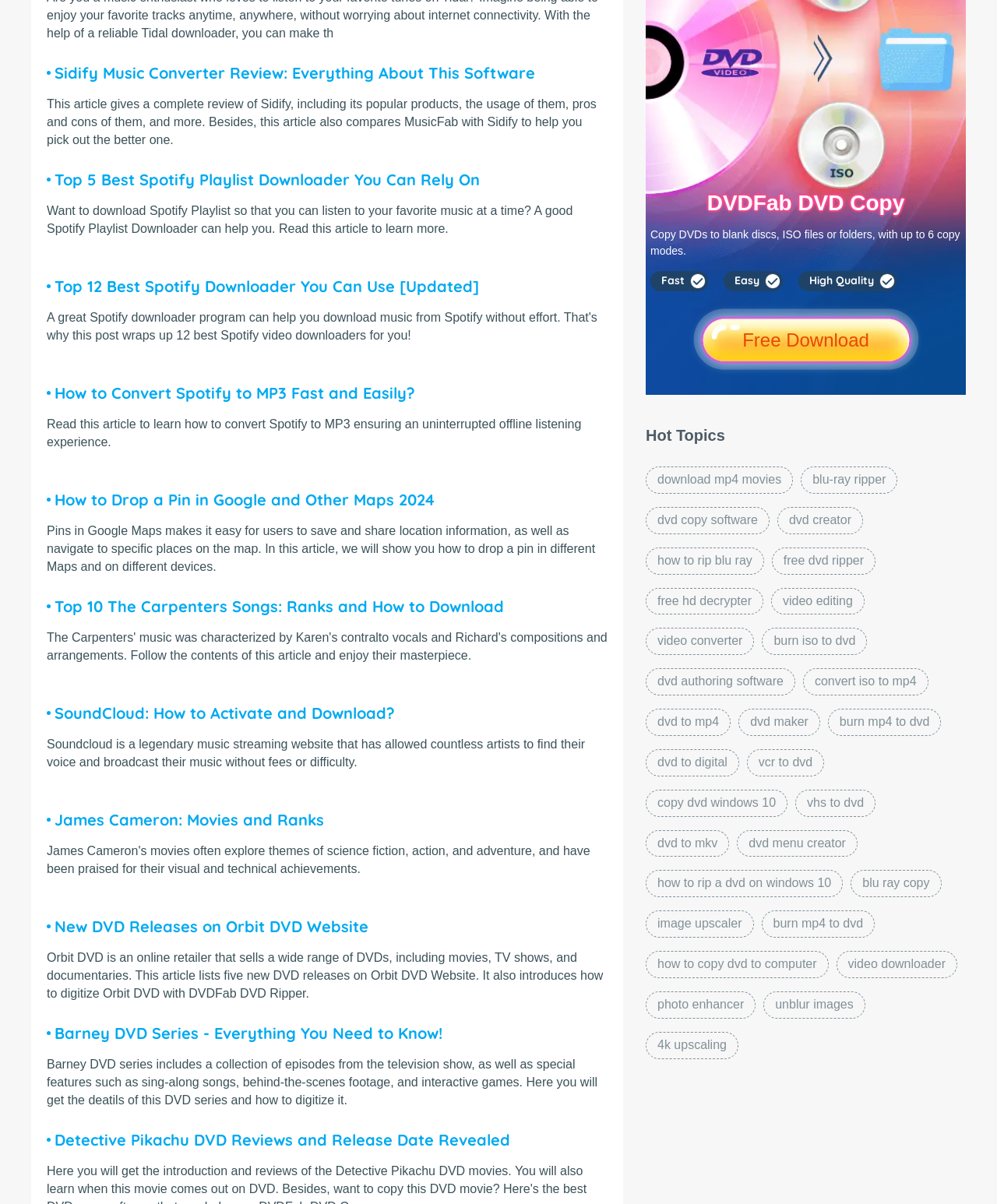How many new DVD releases are listed on the Orbit DVD Website?
Please give a detailed and thorough answer to the question, covering all relevant points.

According to the paragraph about new DVD releases on Orbit DVD Website, it lists five new DVD releases and also introduces how to digitize Orbit DVD with DVDFab DVD Ripper.